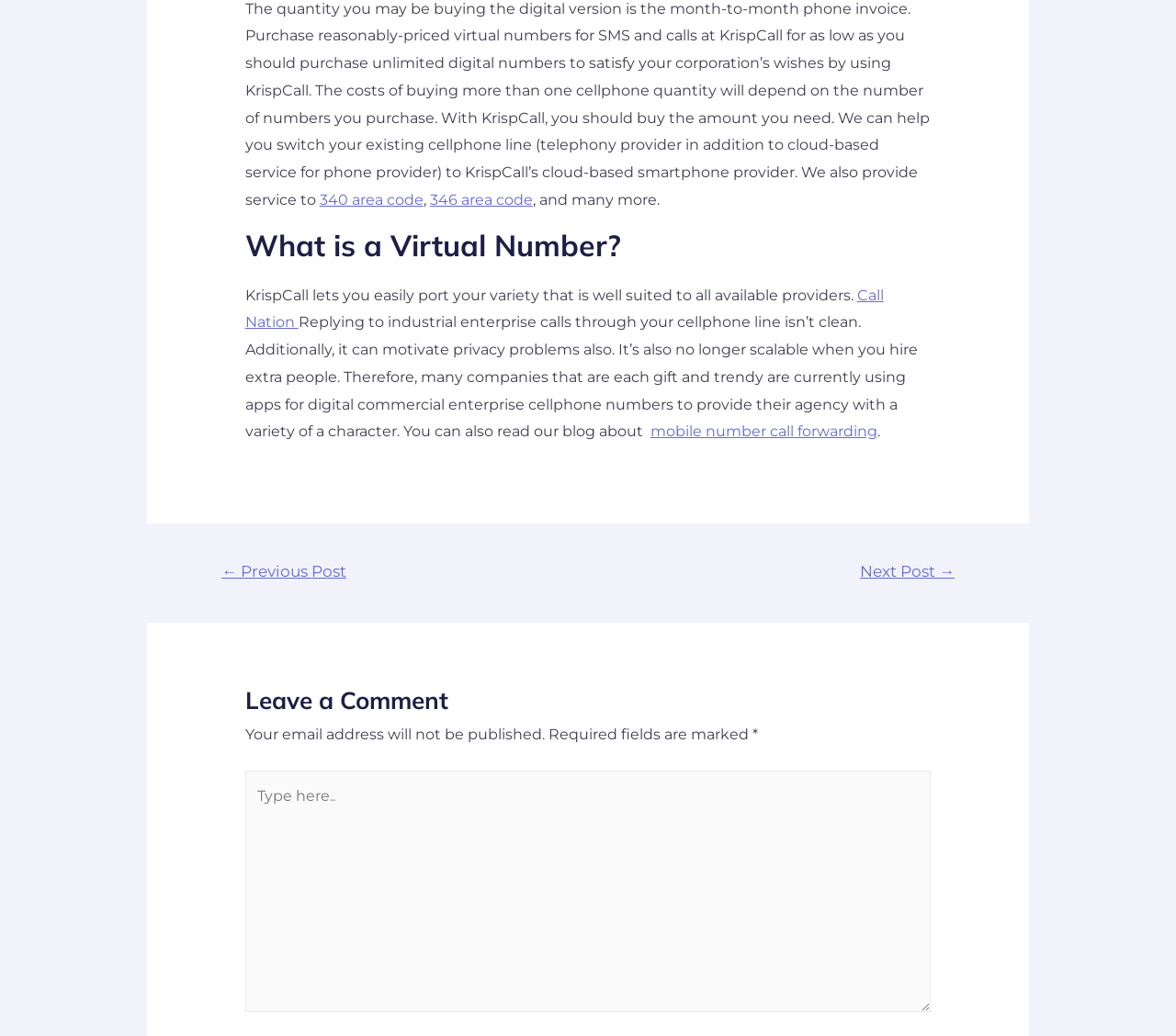What is required to leave a comment on the page?
Based on the image, give a concise answer in the form of a single word or short phrase.

Email address